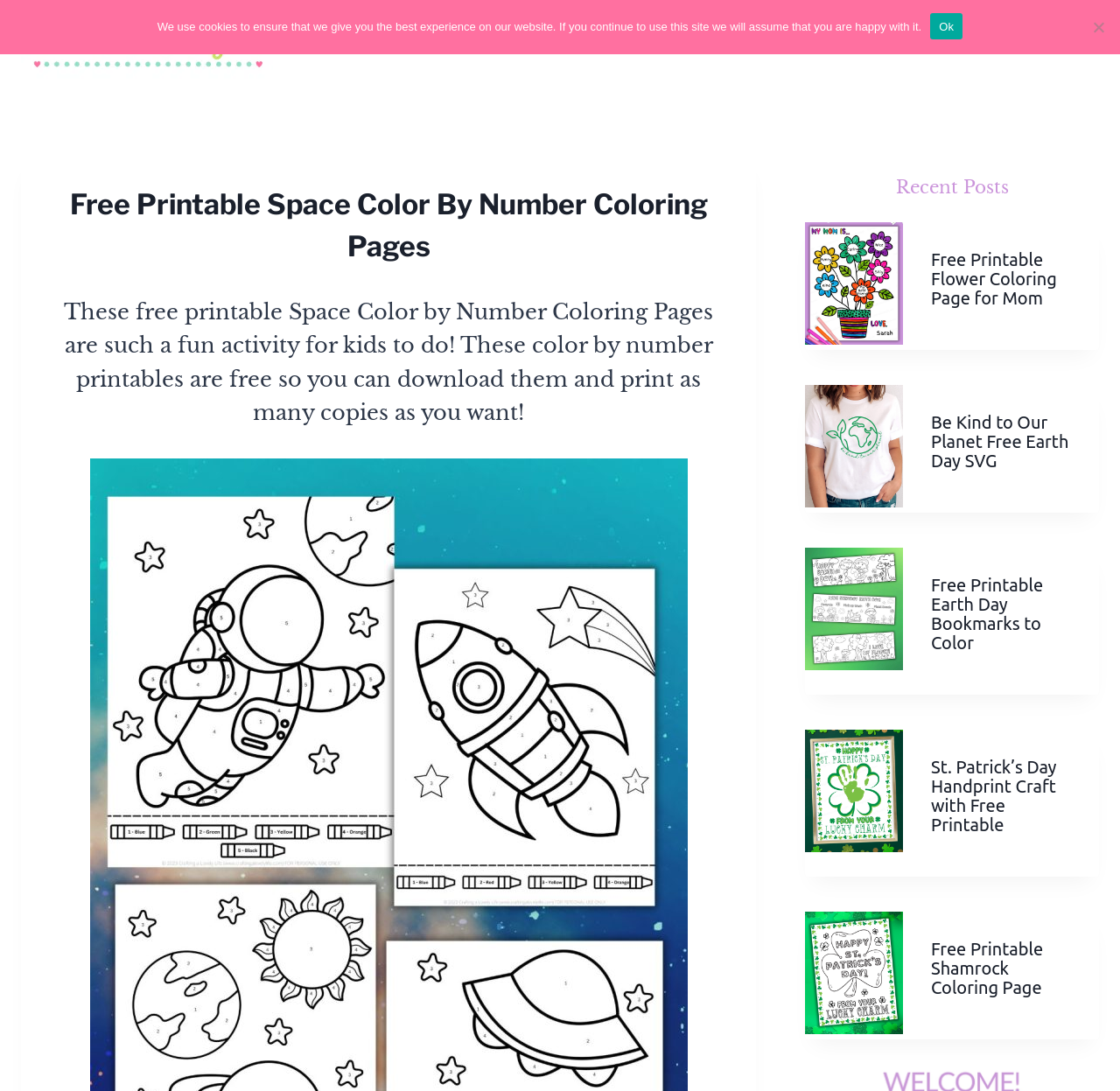Answer the question below with a single word or a brief phrase: 
How many articles are listed on the webpage?

5